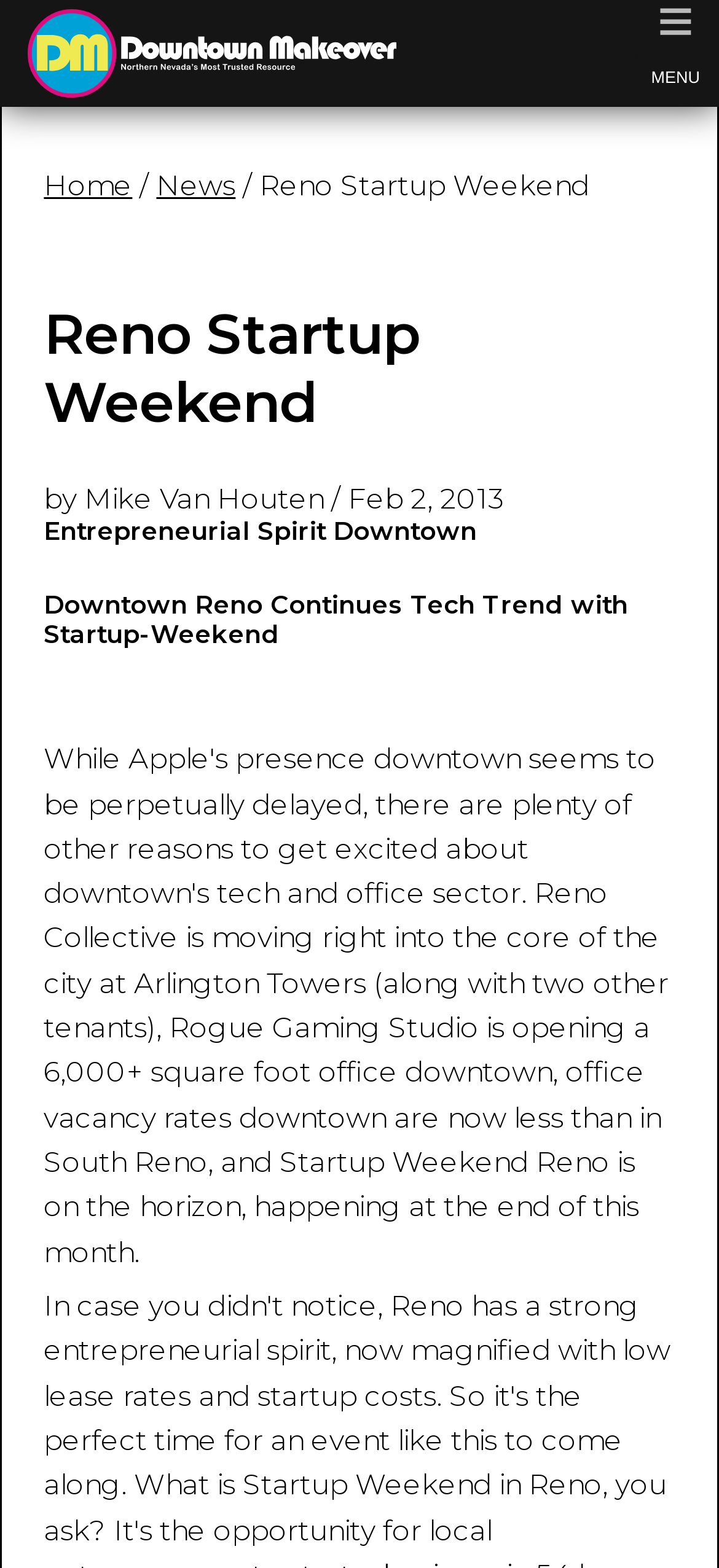Determine the bounding box for the UI element that matches this description: "alt="logo"".

[0.026, 0.046, 0.564, 0.068]